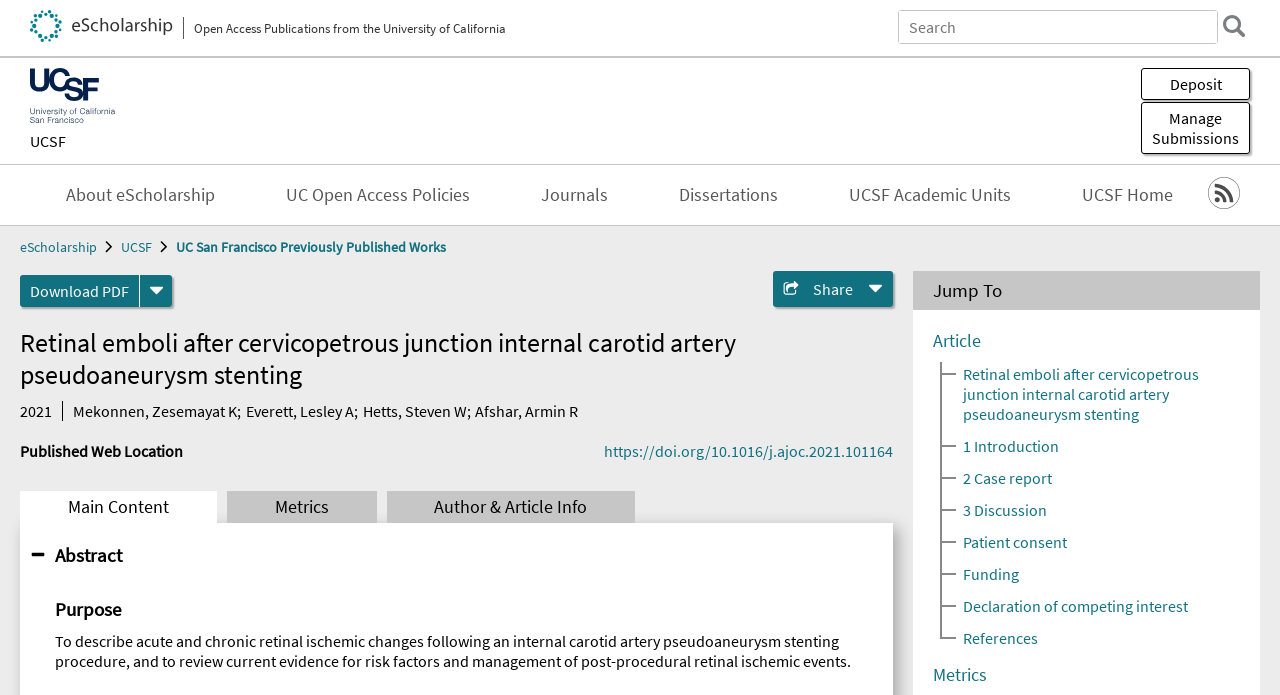What is the purpose of the article?
Based on the visual, give a brief answer using one word or a short phrase.

To describe acute and chronic retinal ischemic changes